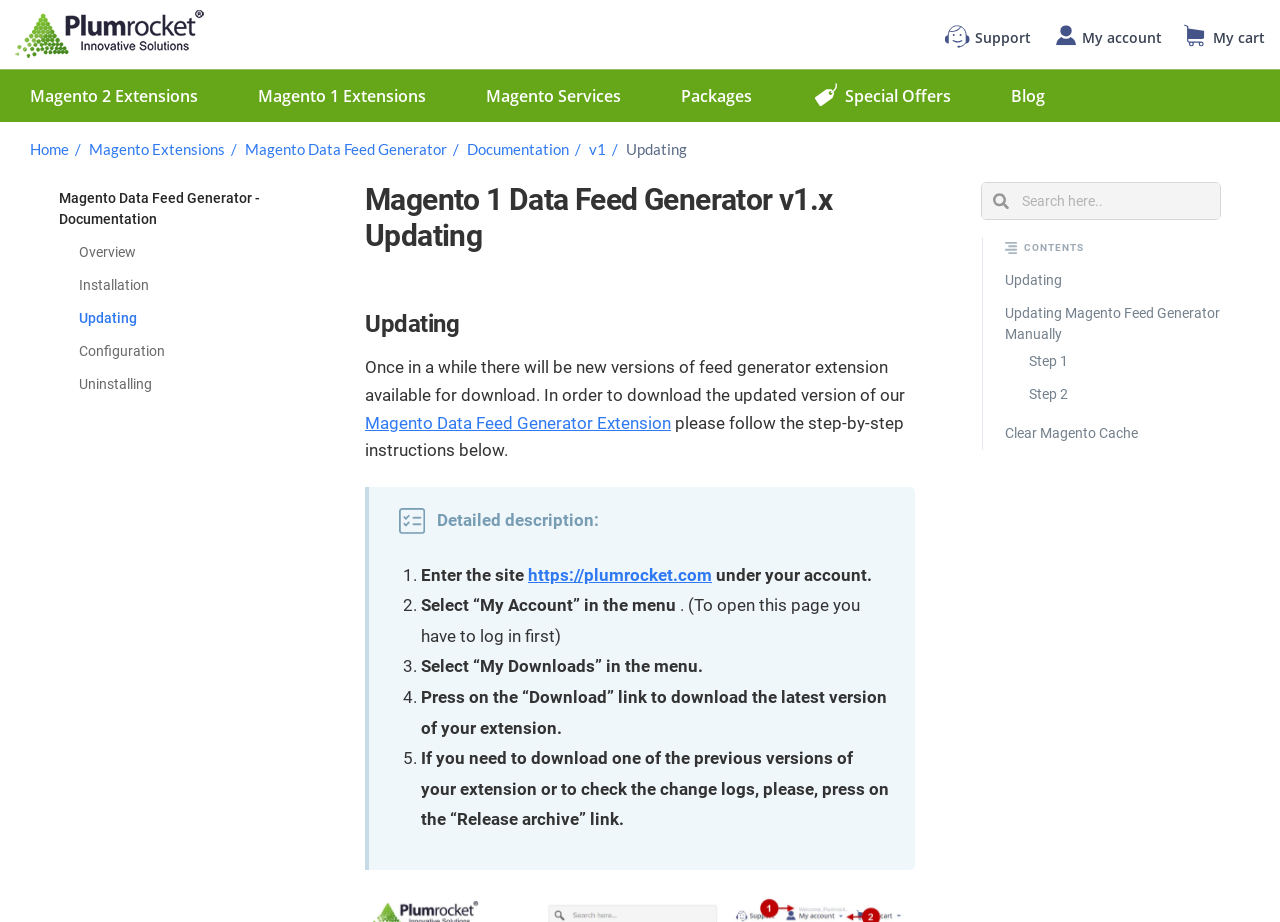Find the bounding box coordinates of the clickable element required to execute the following instruction: "Click on the 'Show all' button". Provide the coordinates as four float numbers between 0 and 1, i.e., [left, top, right, bottom].

[0.766, 0.262, 0.847, 0.275]